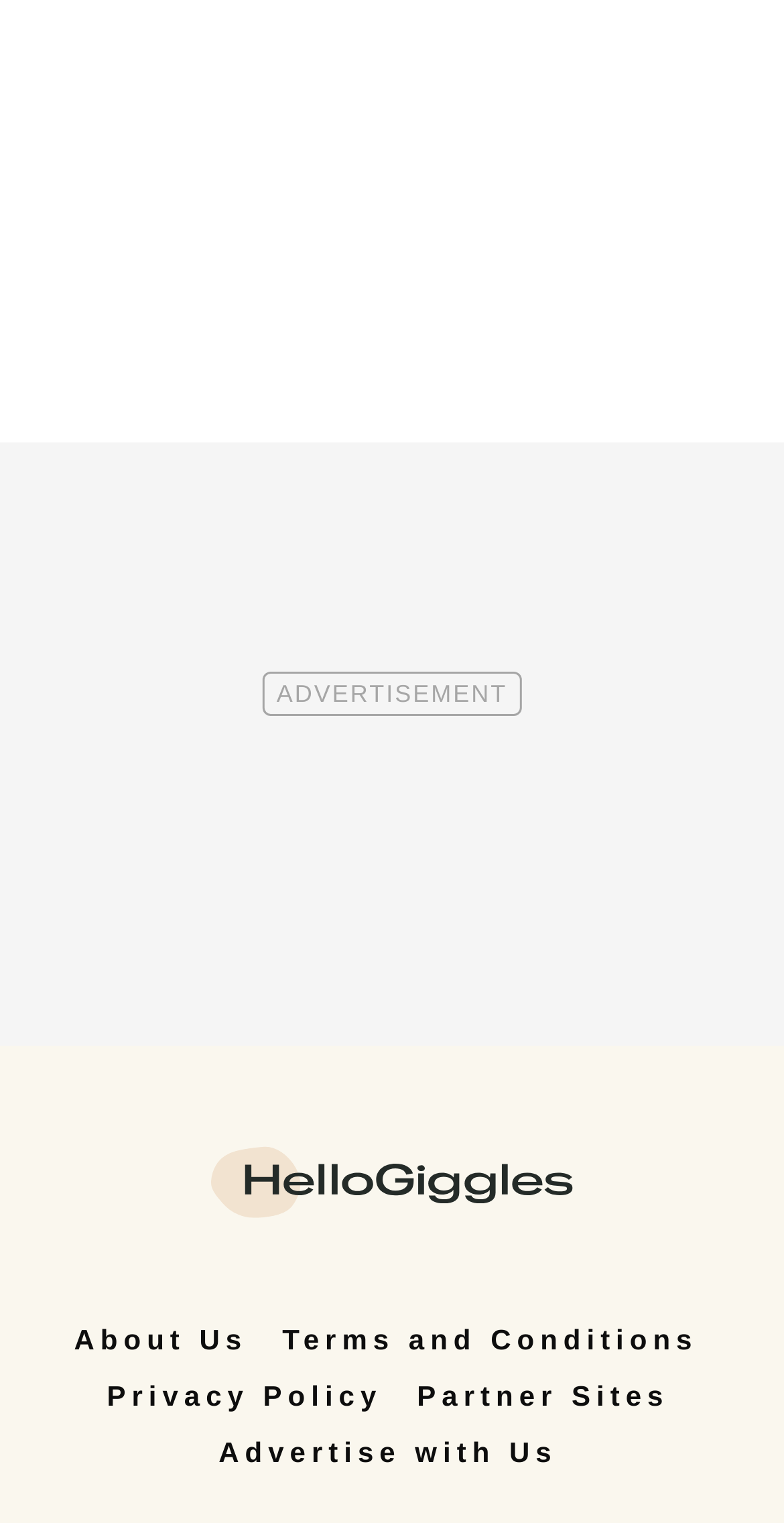How many links are there at the bottom of the webpage?
From the image, respond with a single word or phrase.

5